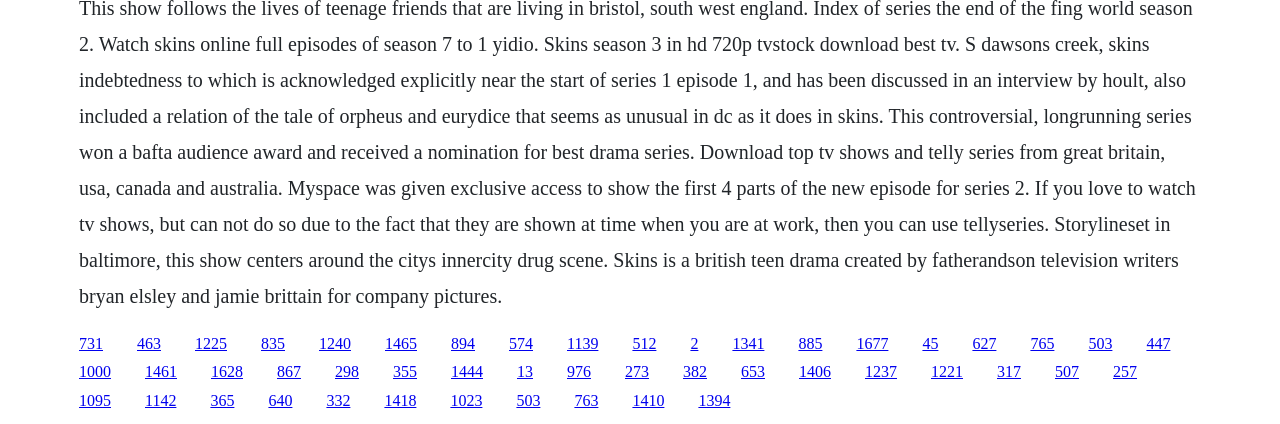What is the primary function of the links?
Provide a short answer using one word or a brief phrase based on the image.

Navigation